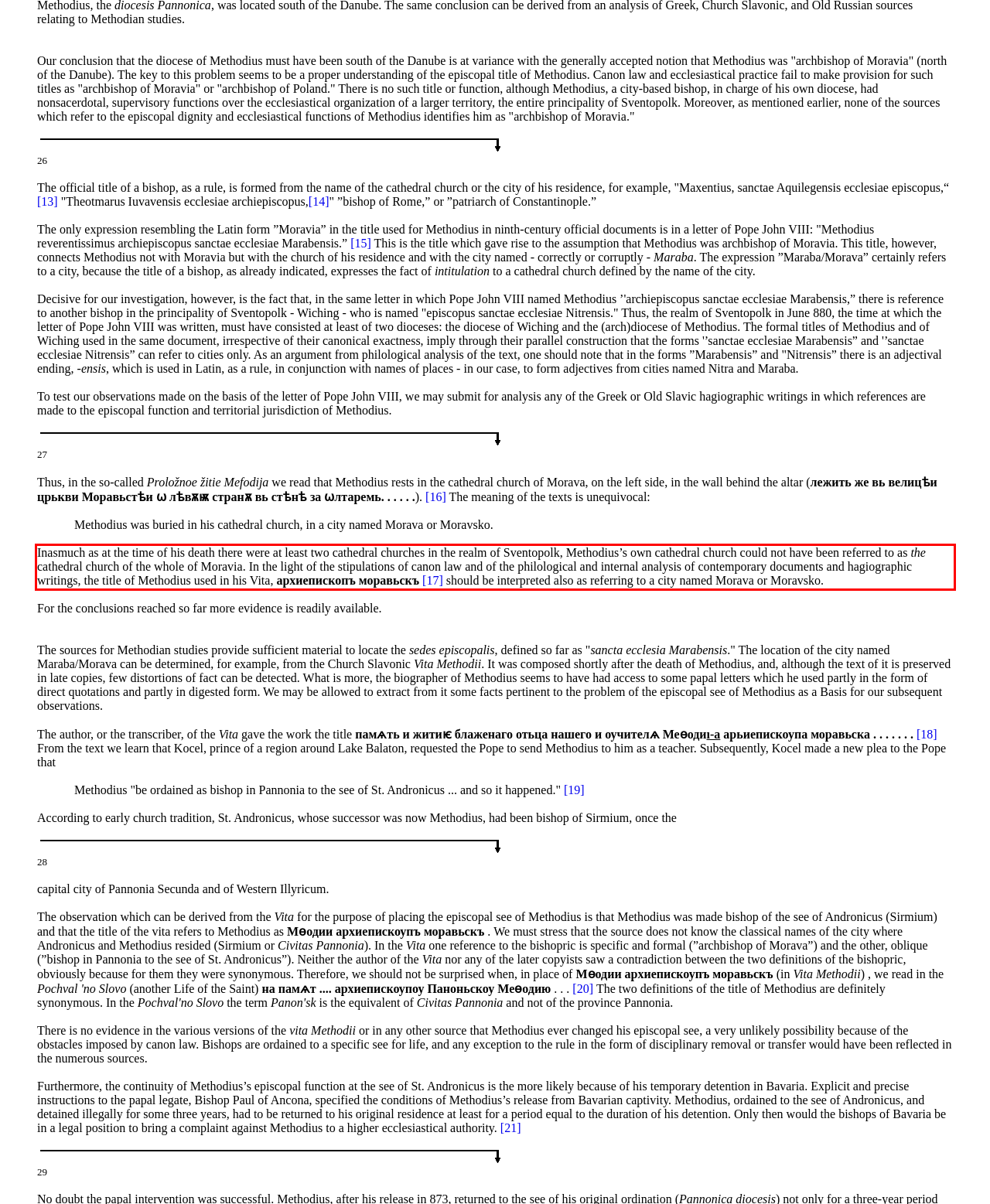Identify the red bounding box in the webpage screenshot and perform OCR to generate the text content enclosed.

Inasmuch as at the time of his death there were at least two cathedral churches in the realm of Sventopolk, Methodius’s own cathedral church could not have been referred to as the cathedral church of the whole of Moravia. In the light of the stipulations of canon law and of the philological and internal analysis of contemporary documents and hagiographic writings, the title of Methodius used in his Vita, архиепископъ моравьскъ [17] should be interpreted also as referring to a city named Morava or Moravsko.